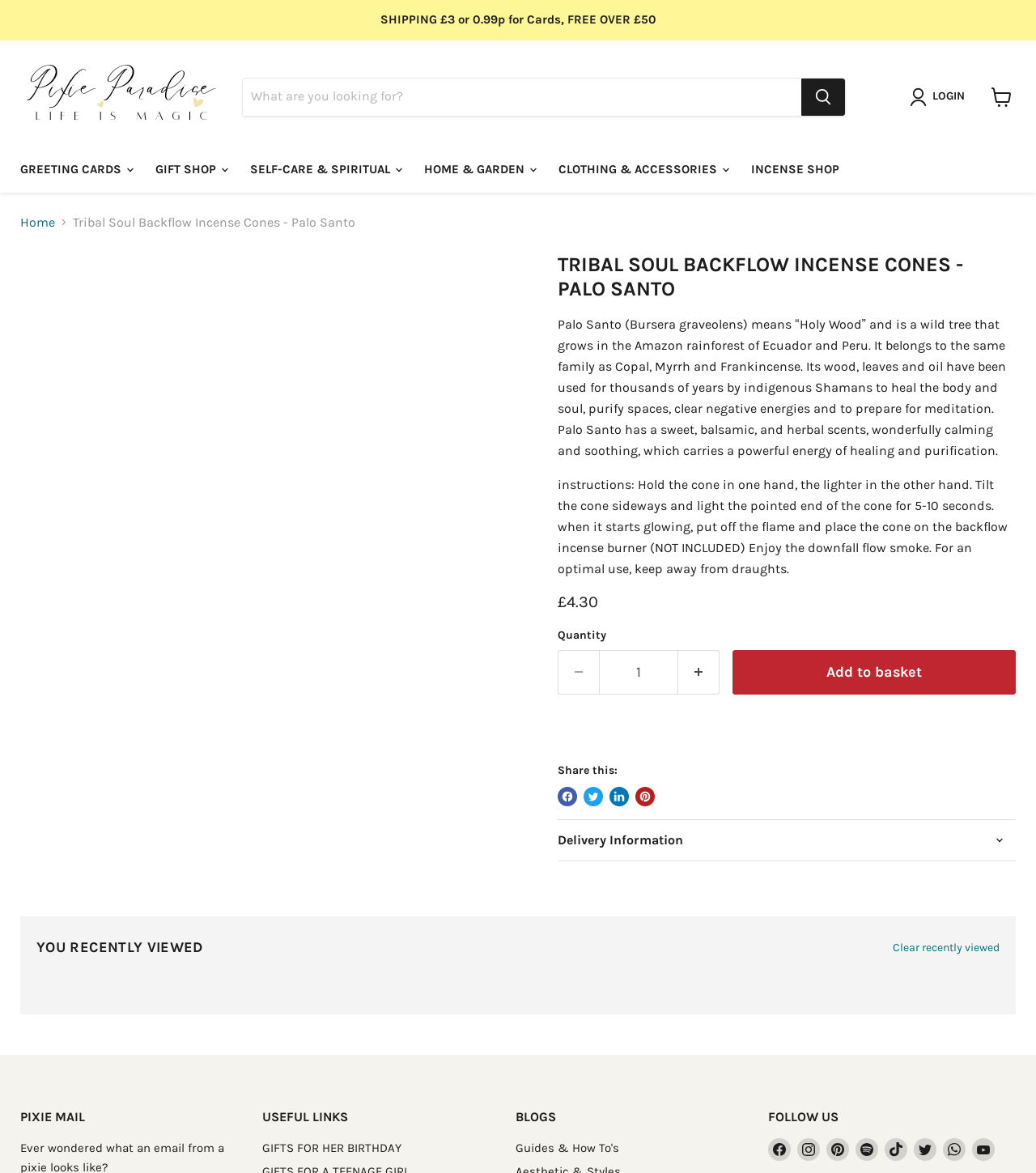Find the bounding box coordinates of the element you need to click on to perform this action: 'Share on Facebook'. The coordinates should be represented by four float values between 0 and 1, in the format [left, top, right, bottom].

[0.538, 0.671, 0.557, 0.687]